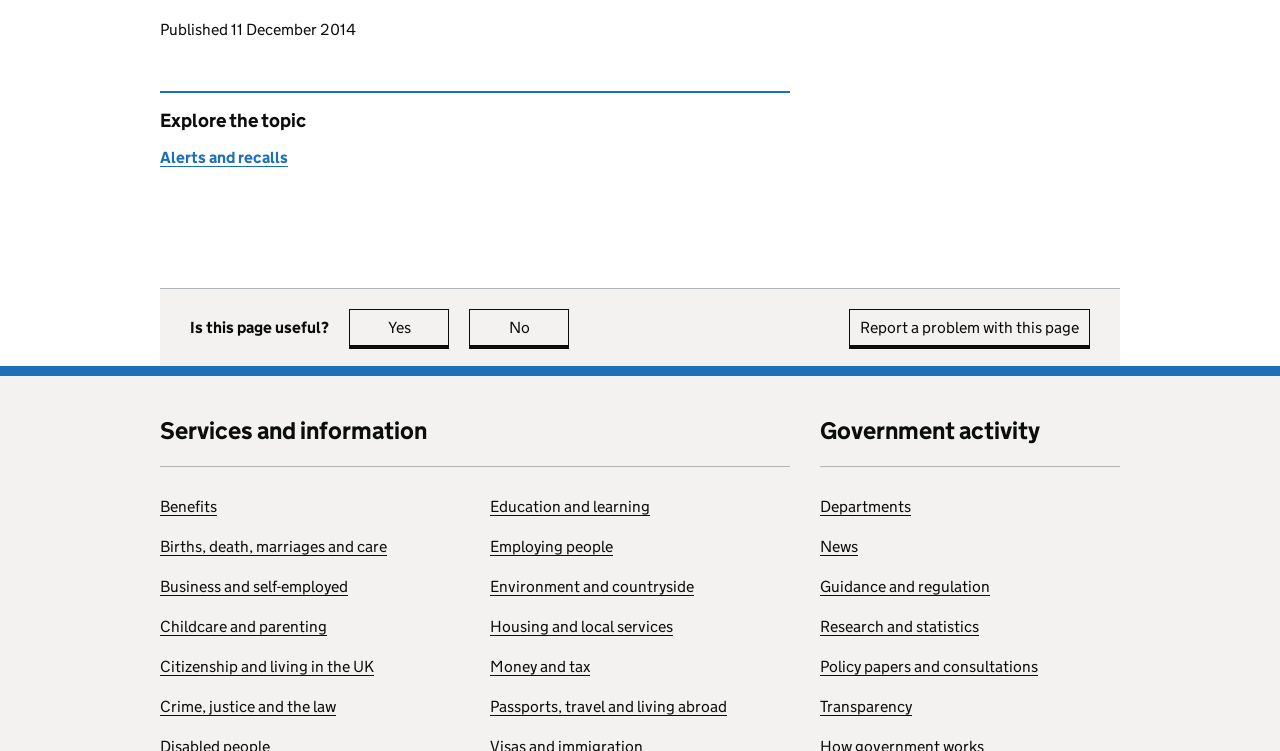Please find and report the bounding box coordinates of the element to click in order to perform the following action: "Click on Alerts and recalls". The coordinates should be expressed as four float numbers between 0 and 1, in the format [left, top, right, bottom].

[0.125, 0.197, 0.225, 0.222]